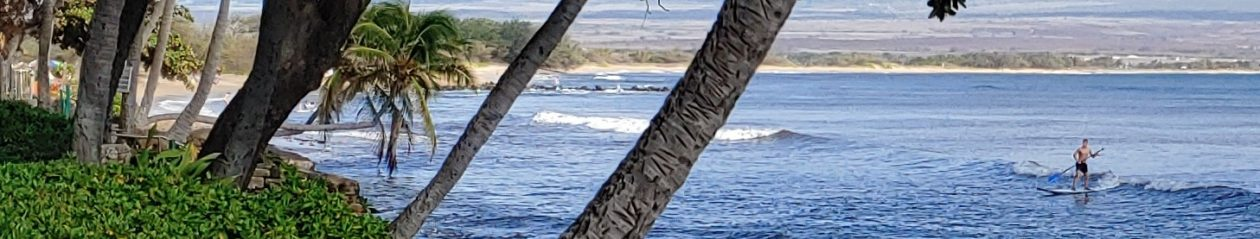Use a single word or phrase to respond to the question:
What is reflected in the clear blue waters?

Sunlight